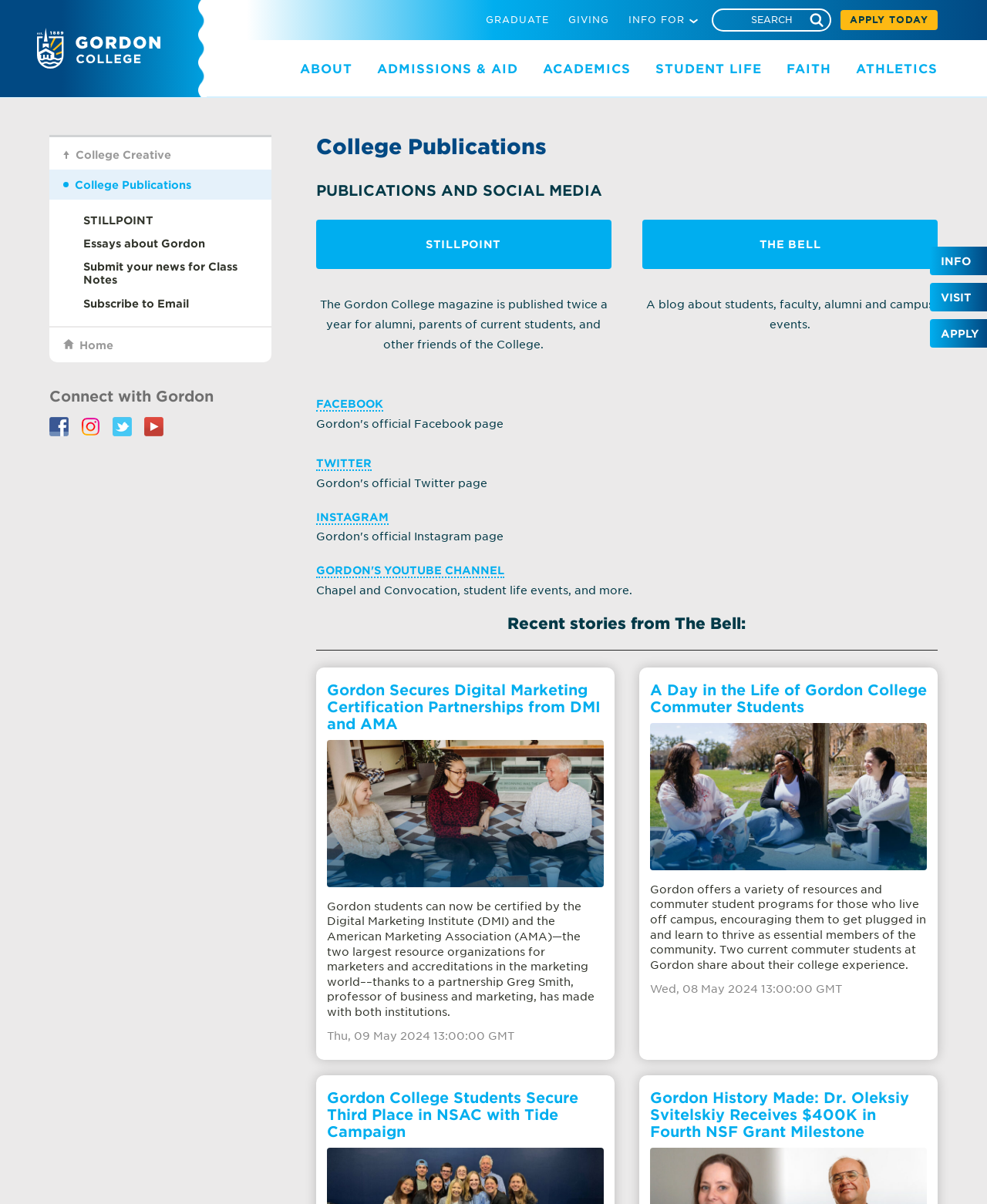How many navigation links are there at the top of the page?
Answer the question with a detailed explanation, including all necessary information.

I counted the navigation links at the top of the page, including 'APPLY TODAY', 'GRADUATE', 'GIVING', 'INFO FOR', and there are 5 in total.